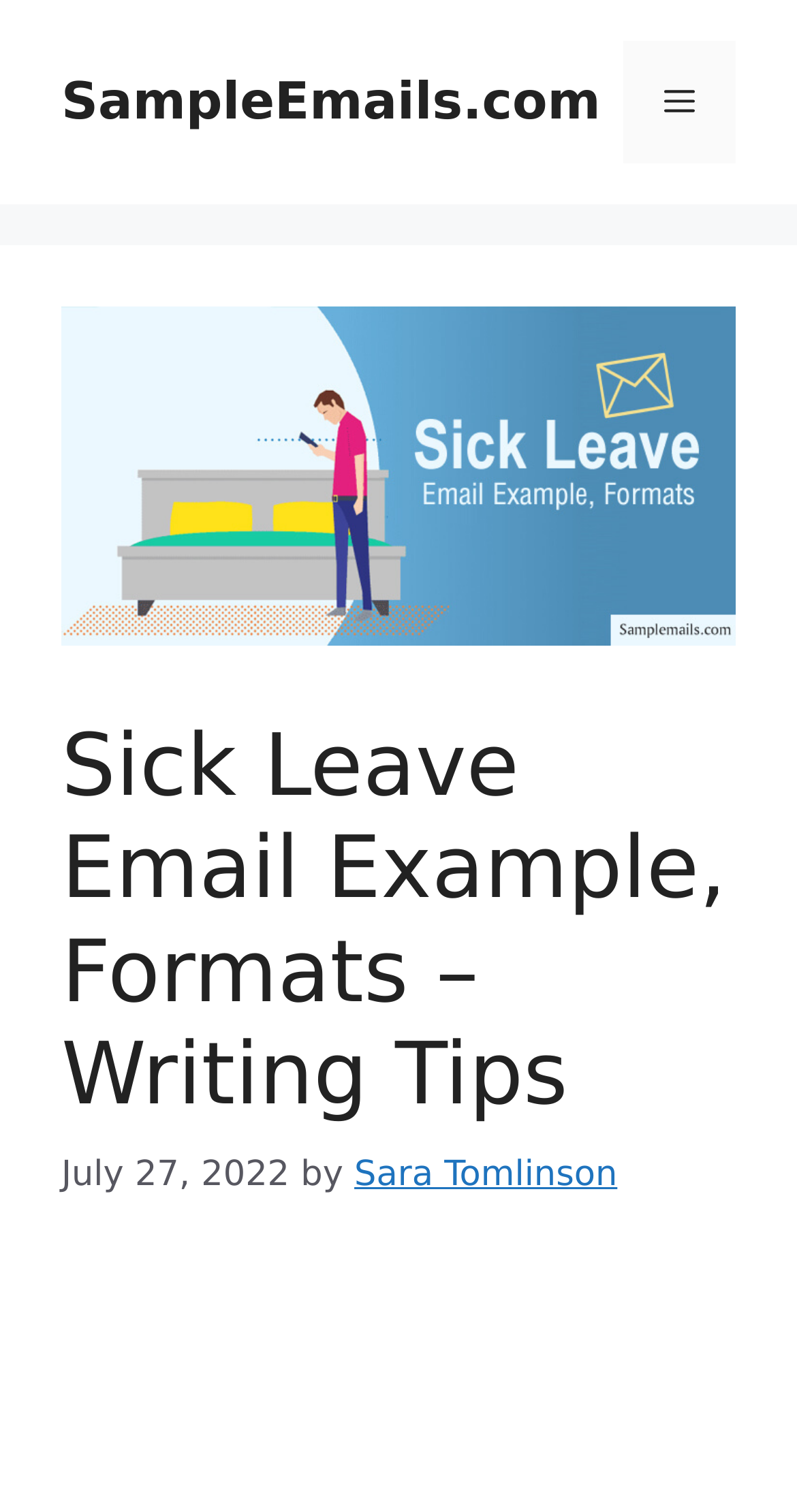Please find the main title text of this webpage.

Sick Leave Email Example, Formats – Writing Tips